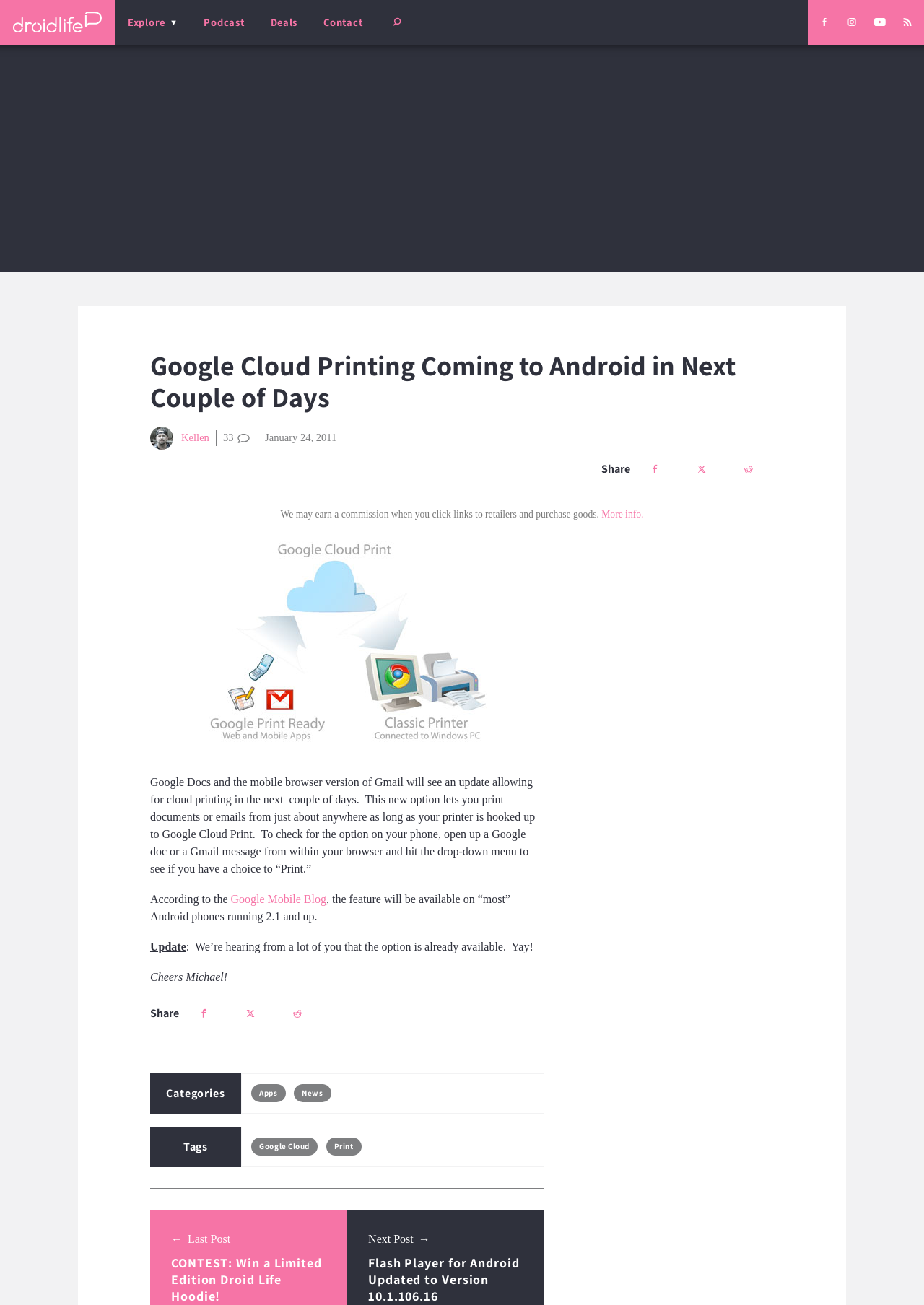Determine the bounding box coordinates of the clickable region to execute the instruction: "Share the article". The coordinates should be four float numbers between 0 and 1, denoted as [left, top, right, bottom].

[0.651, 0.353, 0.682, 0.365]